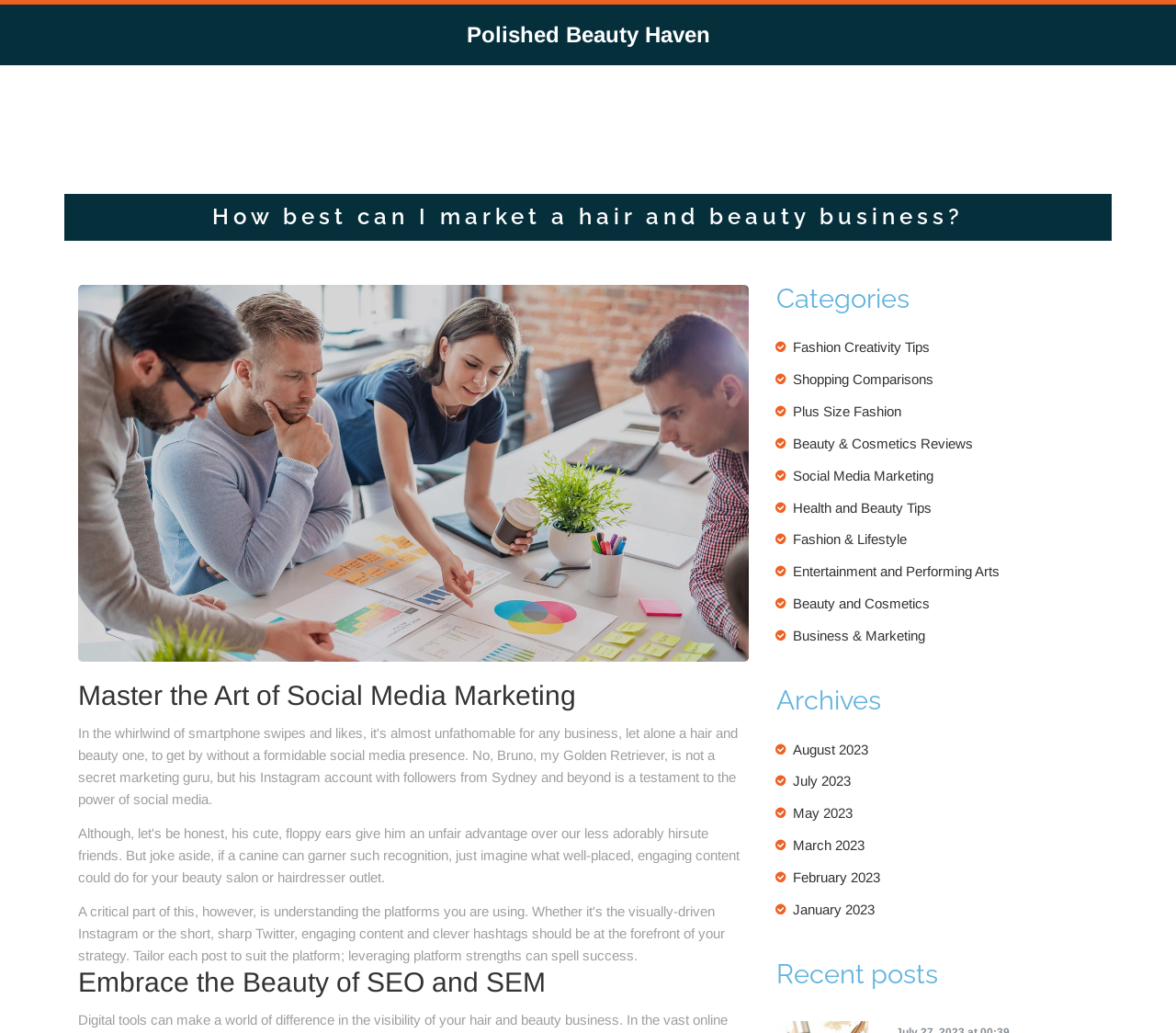Please respond to the question with a concise word or phrase:
How many archives are listed?

5